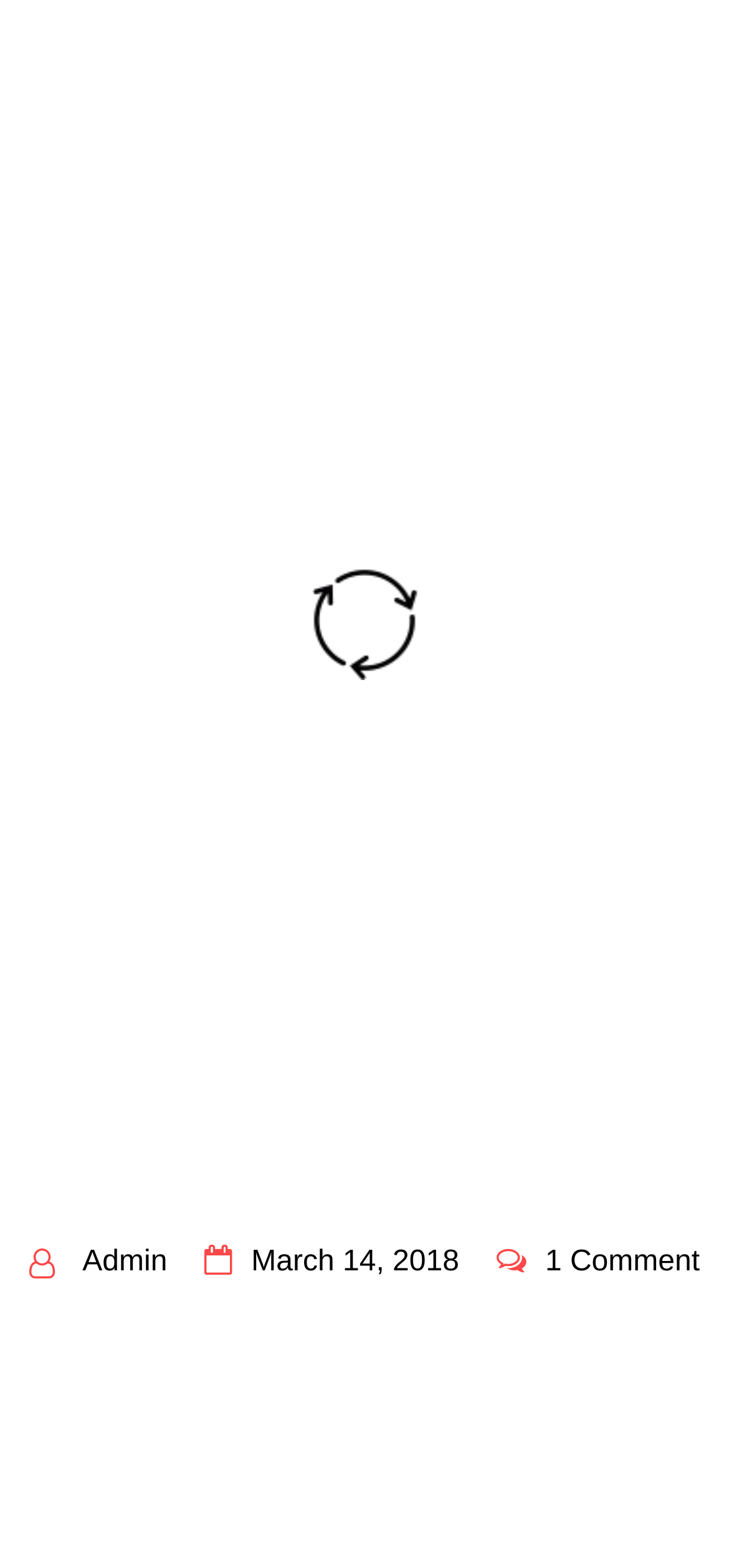What is the category of the 'Book Features' link?
Please provide a comprehensive answer based on the contents of the image.

The category of the 'Book Features' link can be found by tracing its parent elements. The 'Book Features' link is a child of the 'CONNECT' link, which suggests that it is a subcategory of the CONNECT section.